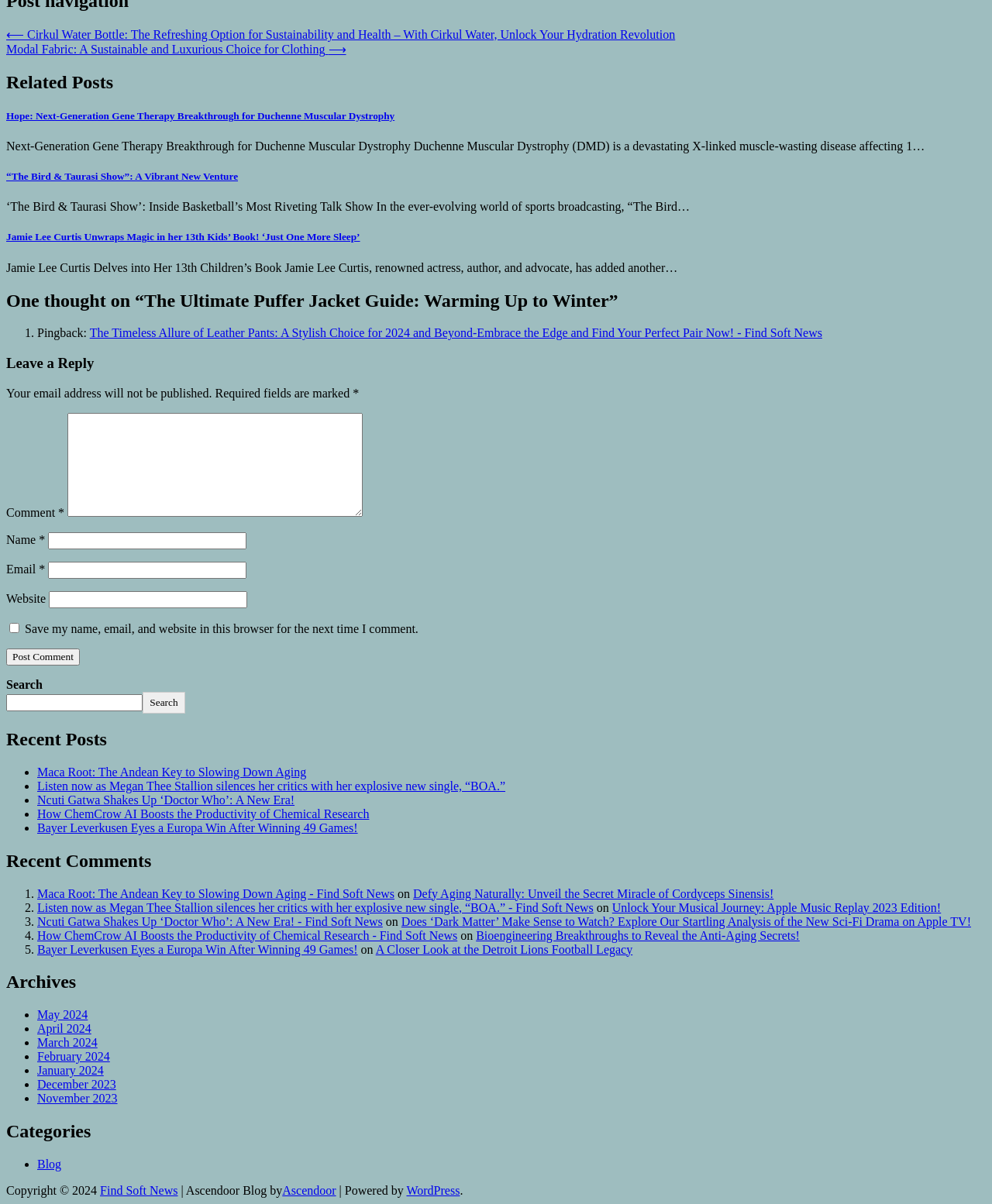Determine the bounding box coordinates of the clickable region to follow the instruction: "Check the related post 'The Bird & Taurasi Show'".

[0.006, 0.328, 0.24, 0.338]